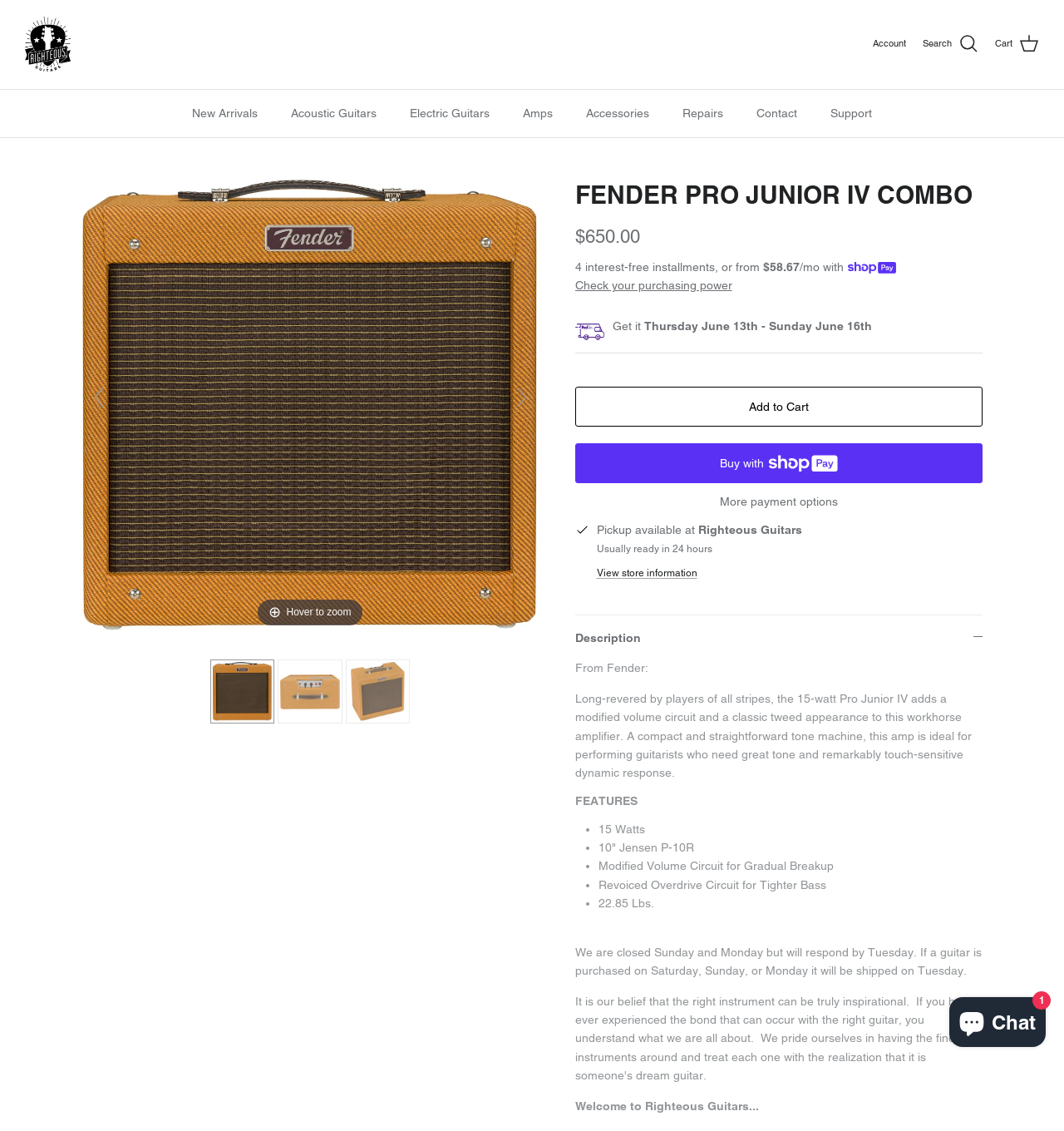Given the description: "More payment options", determine the bounding box coordinates of the UI element. The coordinates should be formatted as four float numbers between 0 and 1, [left, top, right, bottom].

[0.54, 0.437, 0.923, 0.45]